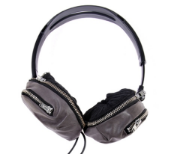Summarize the image with a detailed description that highlights all prominent details.

The image showcases a distinctive pair of headphones designed with a unique zippered pocket feature. These headphones are primarily in a sleek black color, with soft ear cups that appear cushioned for comfort. The zippered pockets suggest added functionality, potentially for storing small items or enhancing the aesthetic appeal. This innovative design combines style and practicality, making them an eye-catching accessory for music lovers or tech enthusiasts. The headphones are likely part of a trendy collection, reflecting modern gadget culture and personal expression through technology.